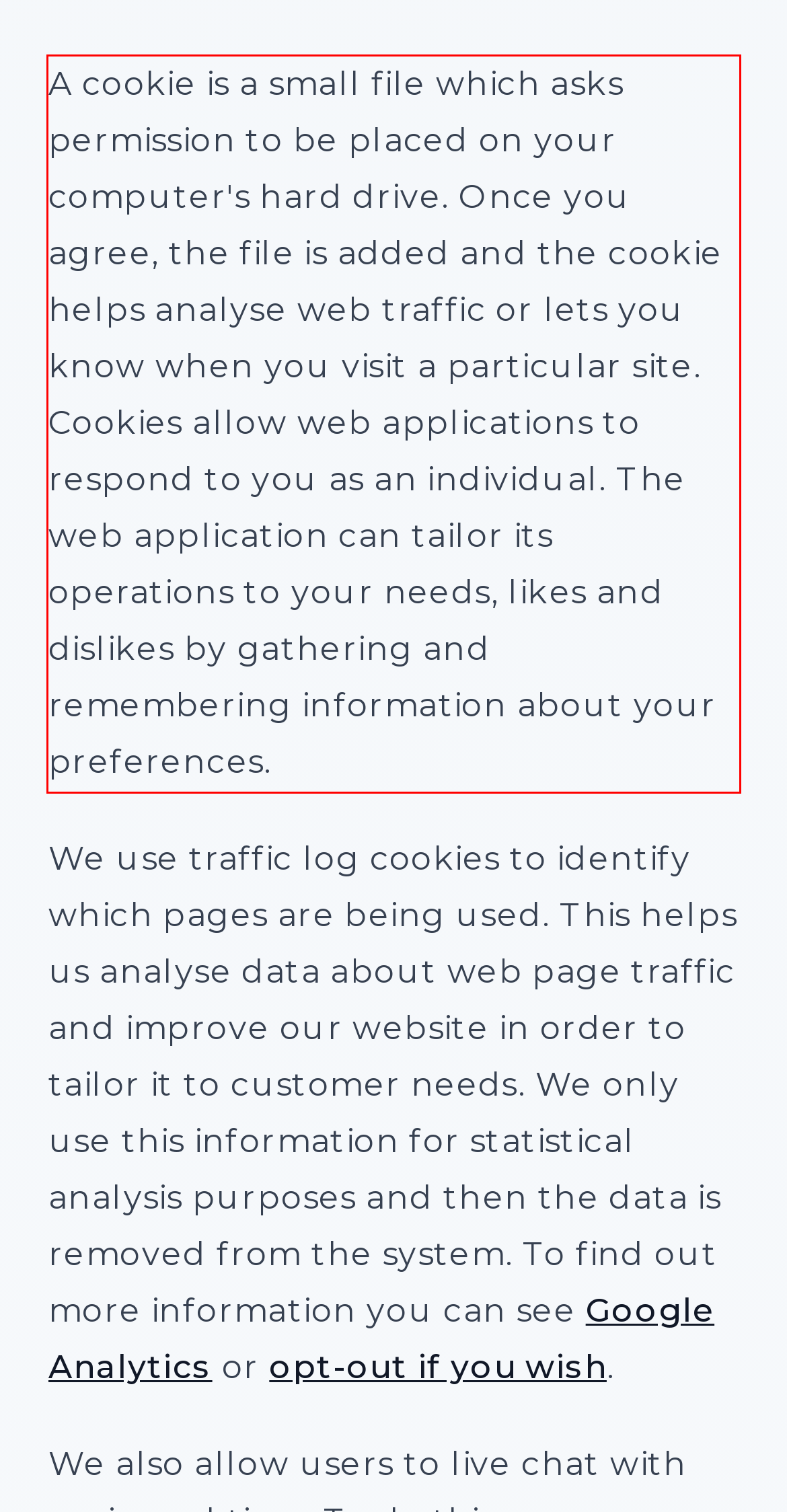Your task is to recognize and extract the text content from the UI element enclosed in the red bounding box on the webpage screenshot.

A cookie is a small file which asks permission to be placed on your computer's hard drive. Once you agree, the file is added and the cookie helps analyse web traffic or lets you know when you visit a particular site. Cookies allow web applications to respond to you as an individual. The web application can tailor its operations to your needs, likes and dislikes by gathering and remembering information about your preferences.